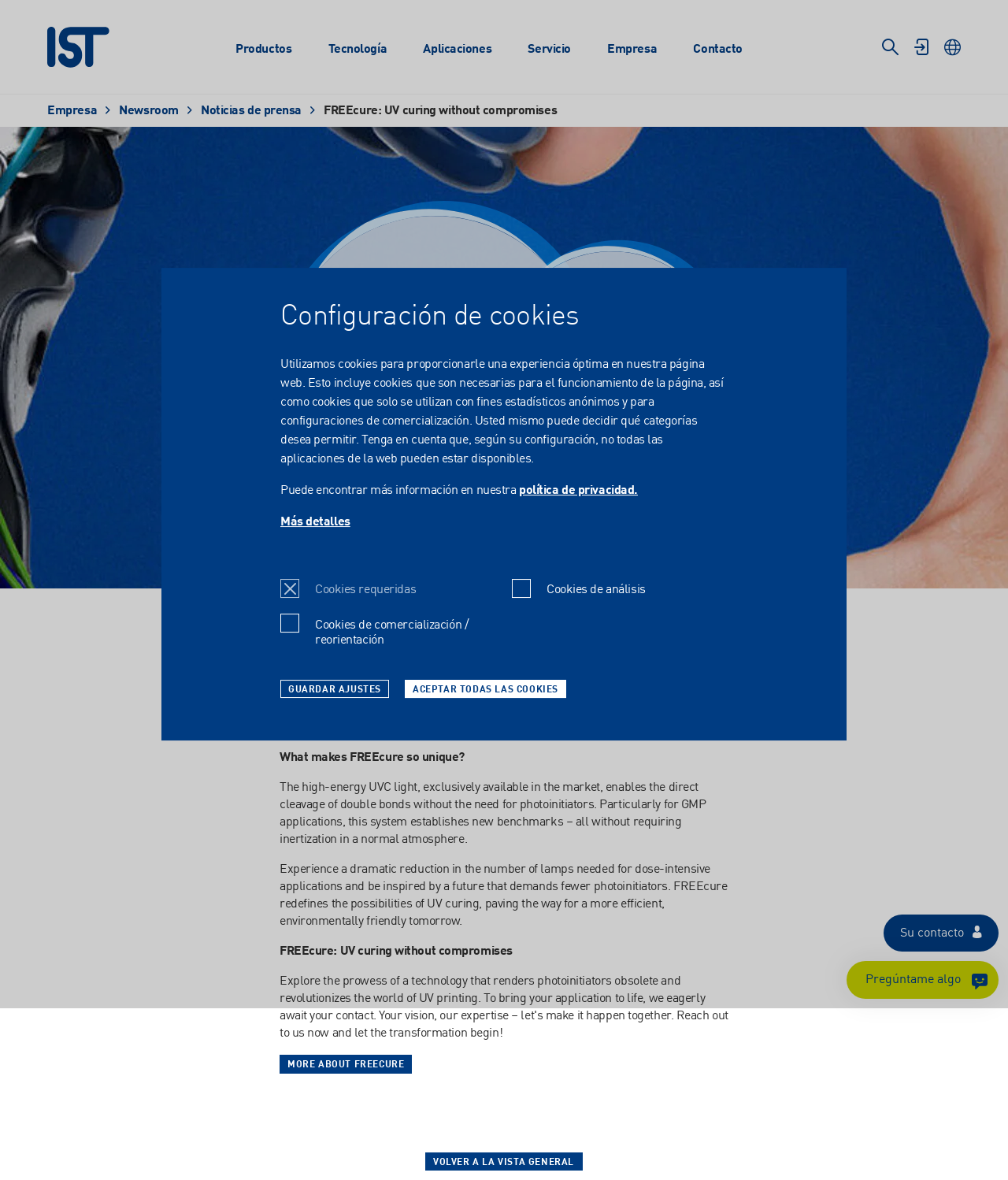Determine the bounding box coordinates of the clickable area required to perform the following instruction: "Click the 'English' language option". The coordinates should be represented as four float numbers between 0 and 1: [left, top, right, bottom].

[0.867, 0.078, 0.927, 0.09]